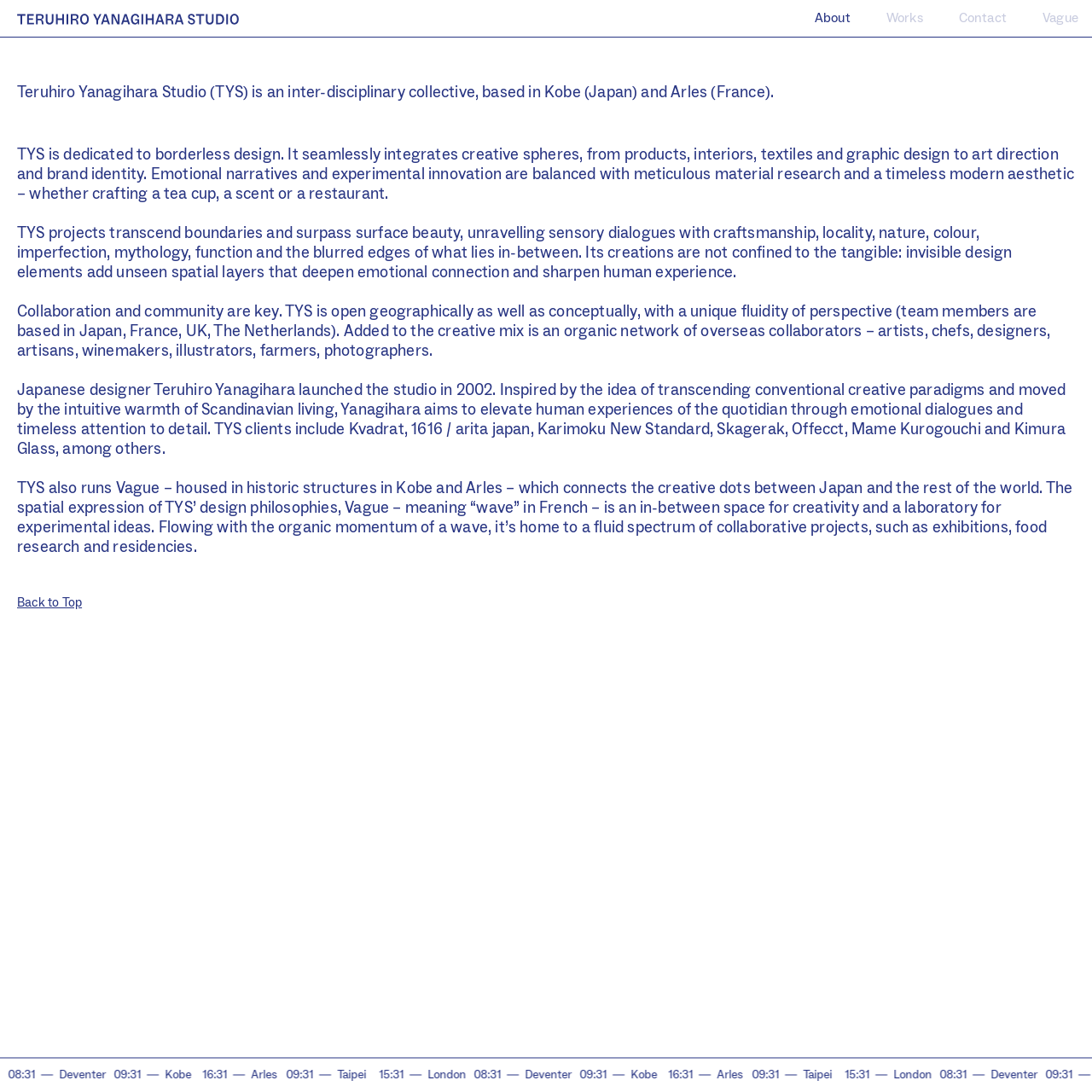Identify the bounding box coordinates for the UI element described as follows: Insure Mart. Use the format (top-left x, top-left y, bottom-right x, bottom-right y) and ensure all values are floating point numbers between 0 and 1.

None